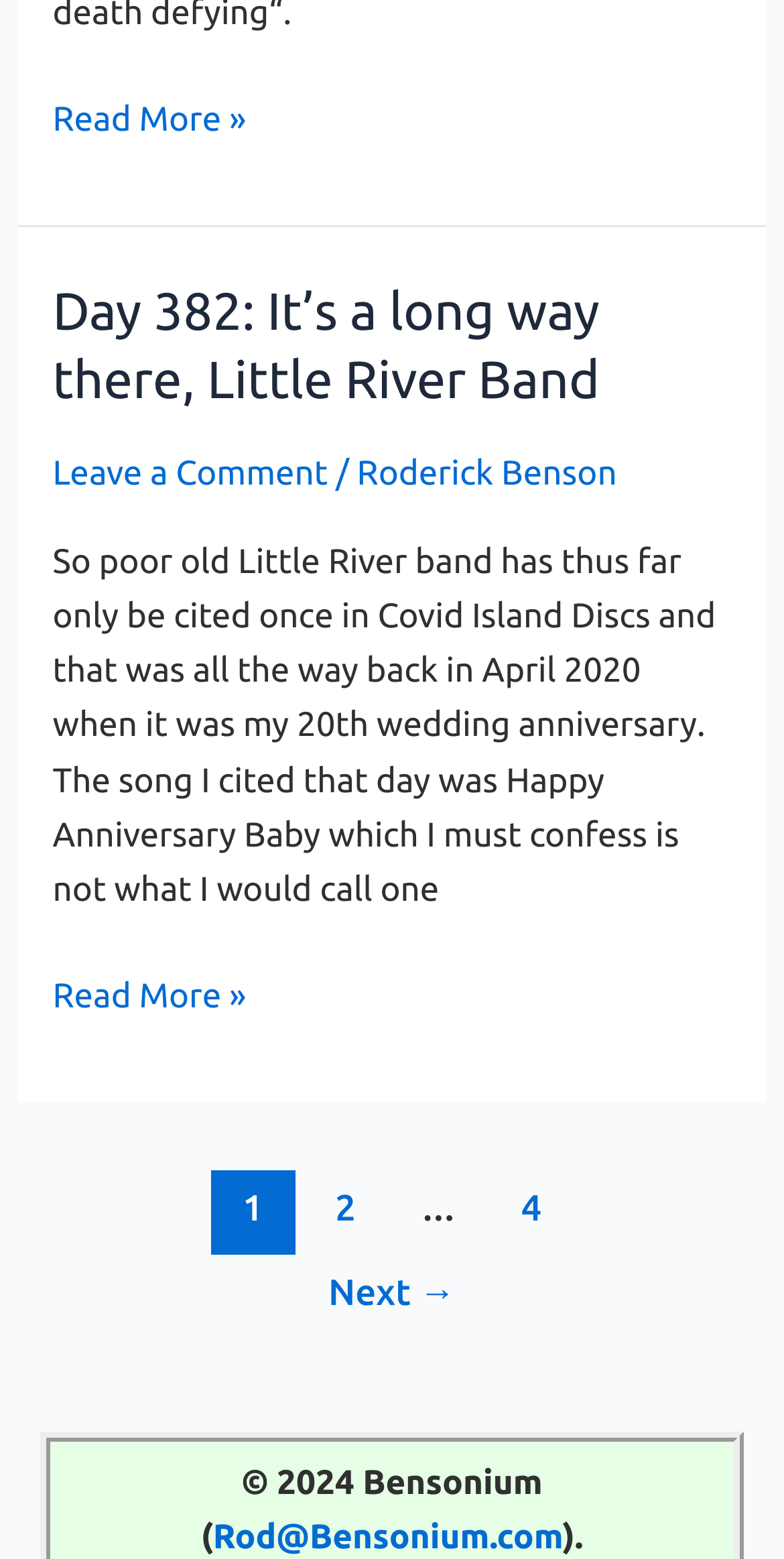Please specify the bounding box coordinates of the clickable region to carry out the following instruction: "Leave a comment". The coordinates should be four float numbers between 0 and 1, in the format [left, top, right, bottom].

[0.067, 0.292, 0.418, 0.316]